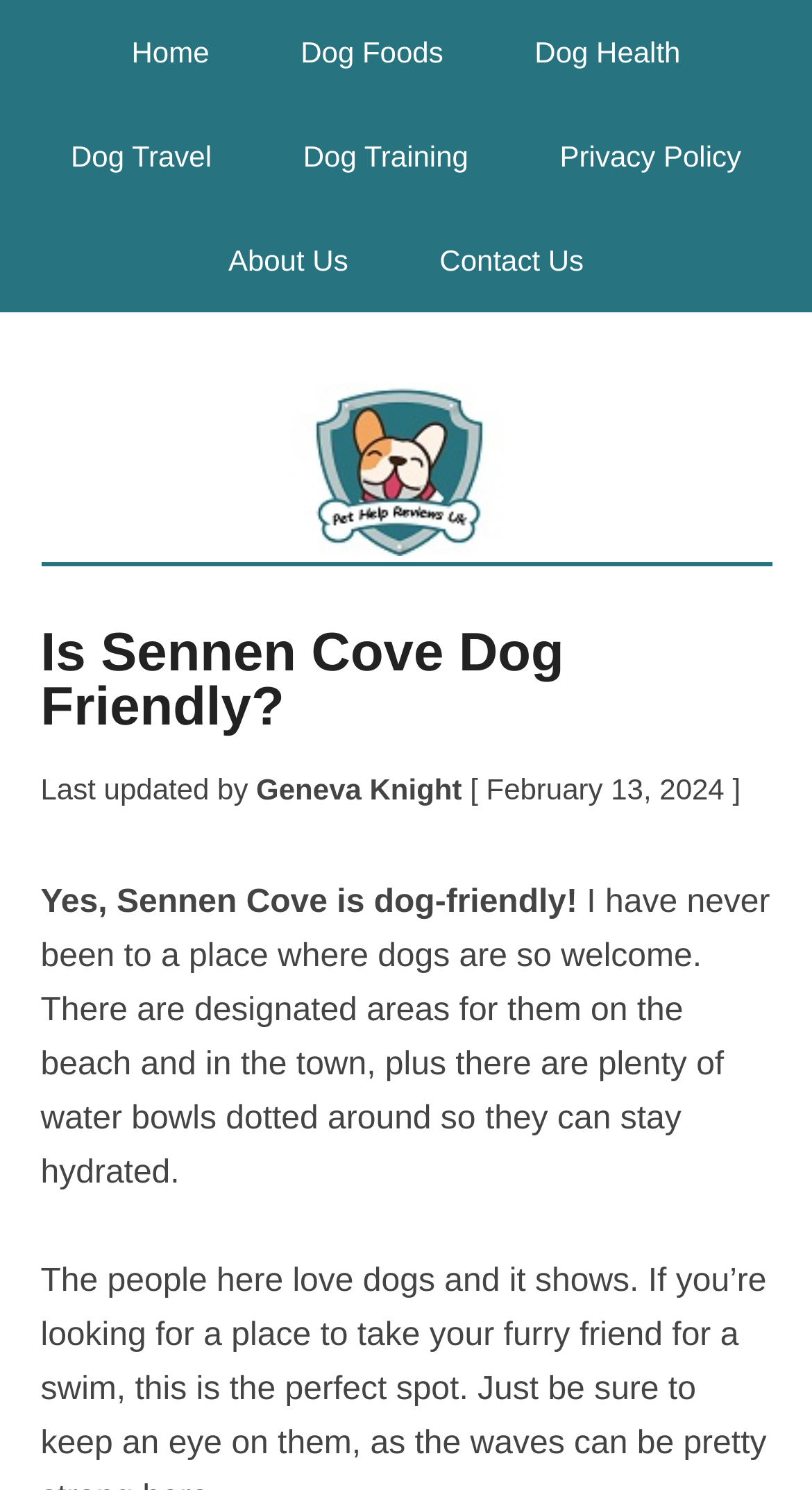Specify the bounding box coordinates of the region I need to click to perform the following instruction: "go to home page". The coordinates must be four float numbers in the range of 0 to 1, i.e., [left, top, right, bottom].

[0.111, 0.0, 0.309, 0.07]